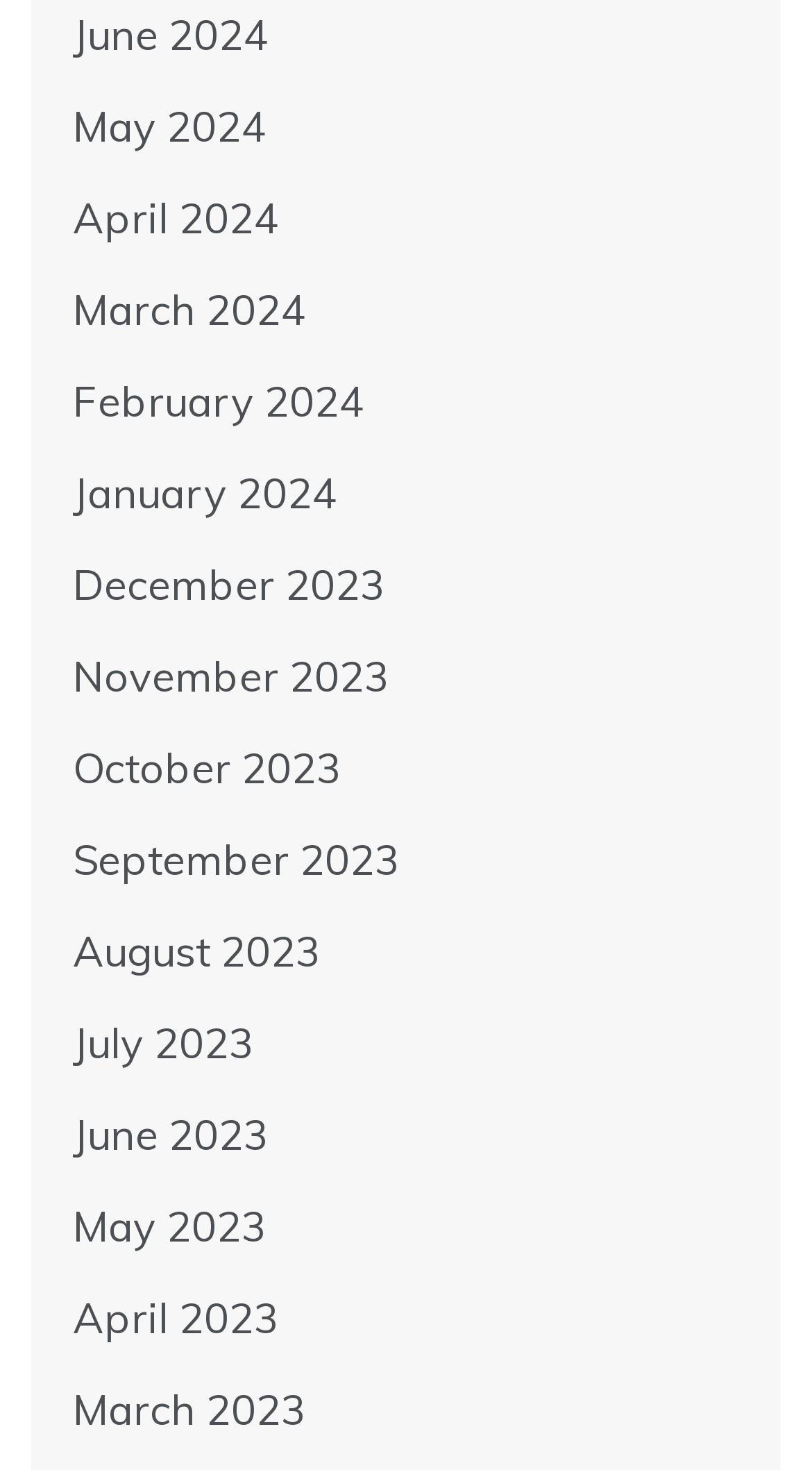Give the bounding box coordinates for this UI element: "June 2023". The coordinates should be four float numbers between 0 and 1, arranged as [left, top, right, bottom].

[0.09, 0.753, 0.331, 0.789]